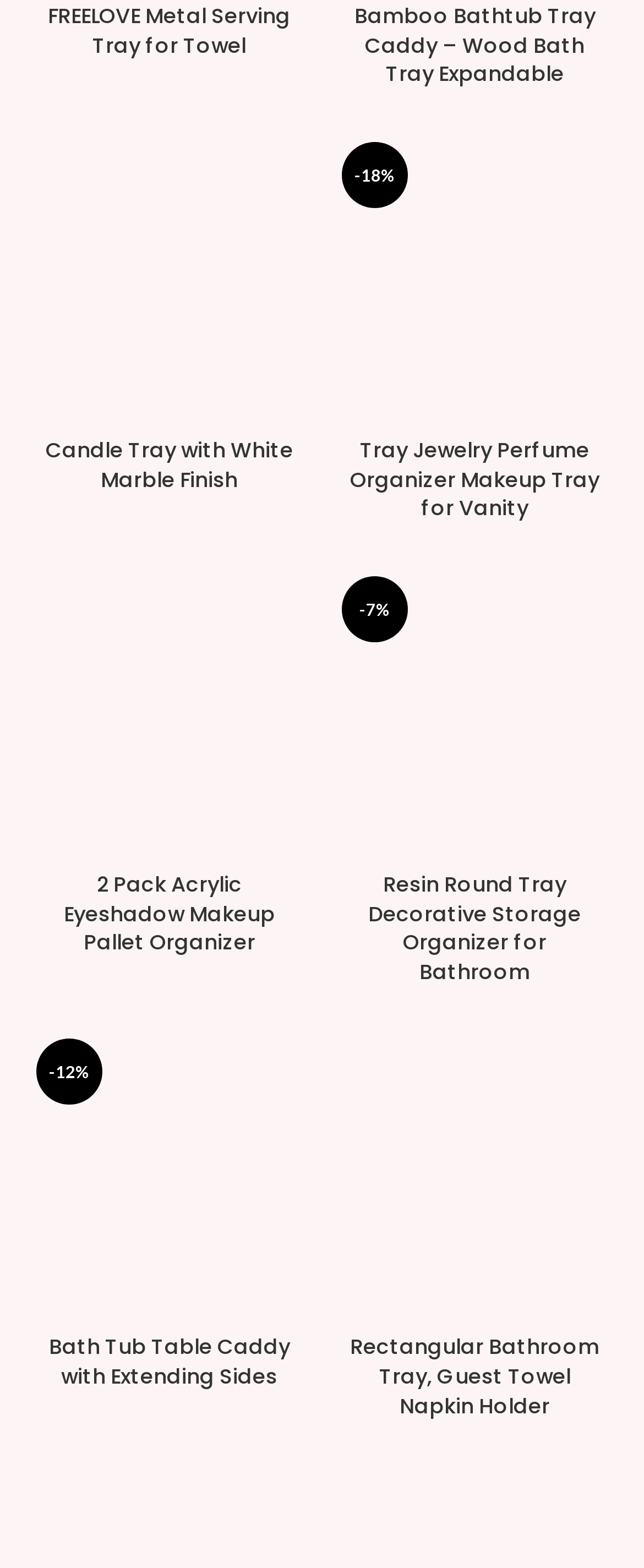Determine the bounding box coordinates for the element that should be clicked to follow this instruction: "View product details of FREELOVE Metal Serving Tray for Towel". The coordinates should be given as four float numbers between 0 and 1, in the format [left, top, right, bottom].

[0.074, 0.001, 0.451, 0.038]